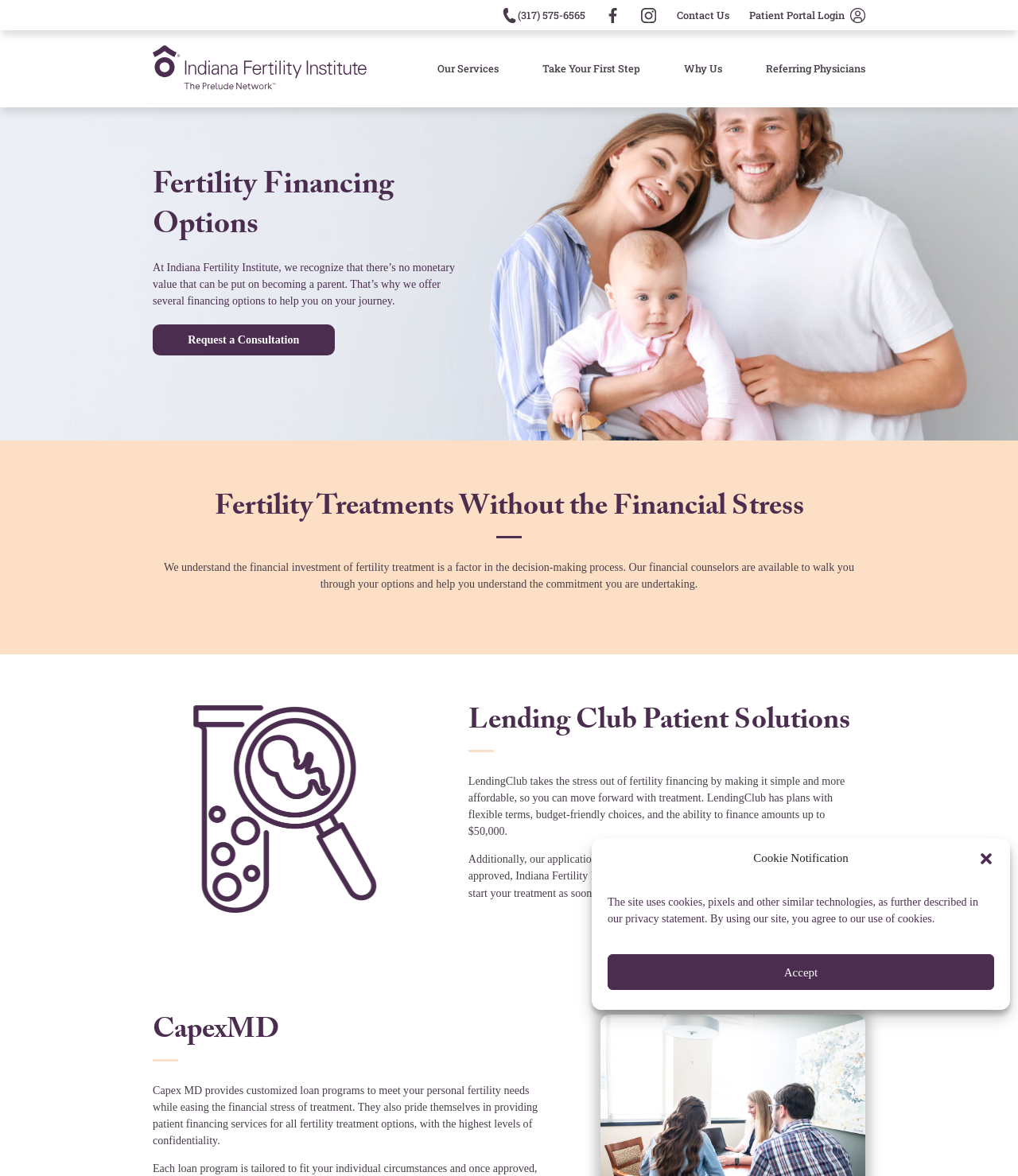Answer the question in a single word or phrase:
What is the maximum amount that can be financed through LendingClub?

$50,000